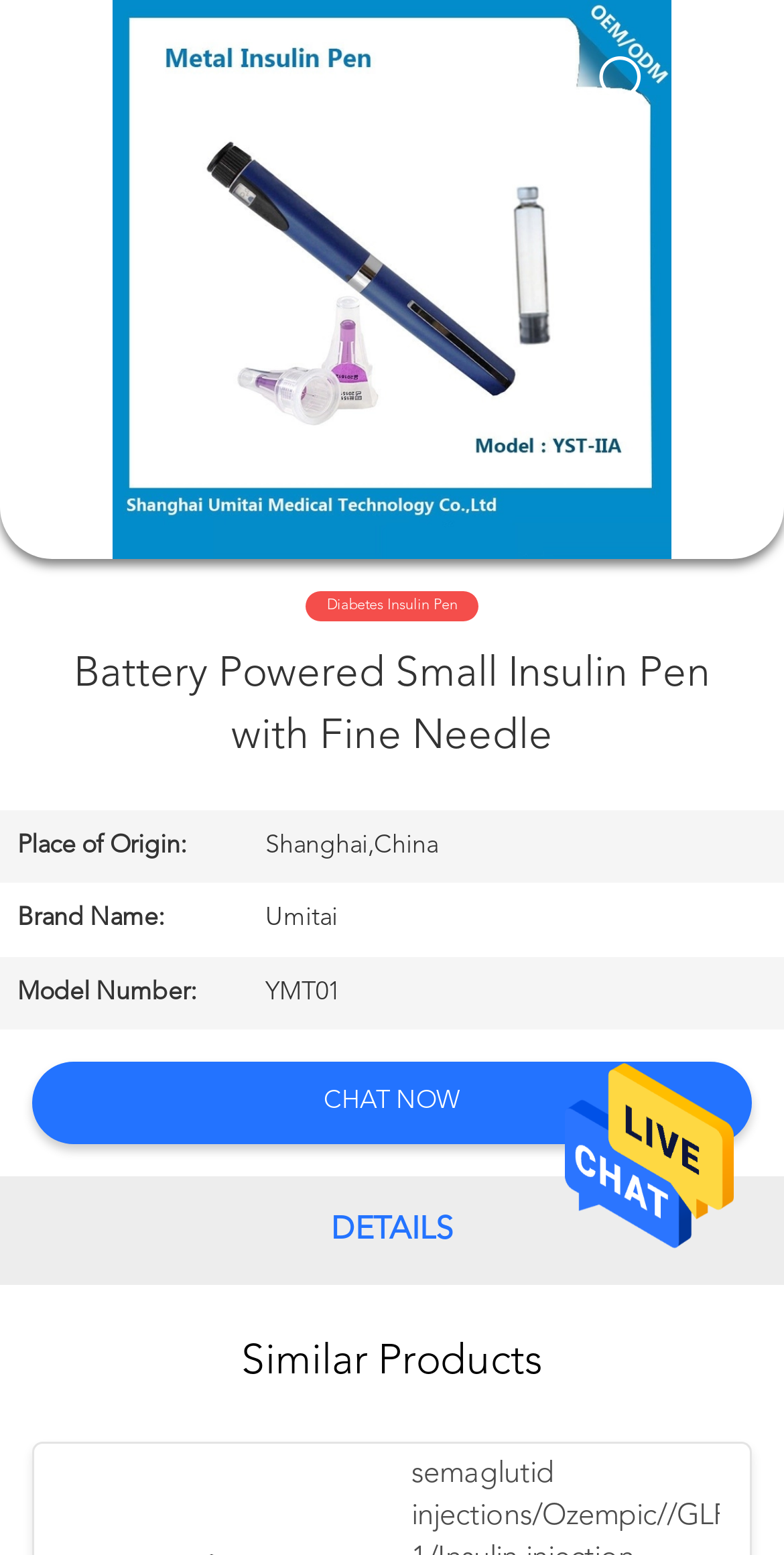Offer an in-depth caption of the entire webpage.

This webpage is about a product called "Battery Powered Small Insulin Pen with Fine Needle" from Shanghai Umitai Medical Technology Co.,Ltd. At the top of the page, there is a search box where users can input what they want to search for. Below the search box, there are several links to different sections of the website, including "HOME", "PRODUCTS", "ABOUT US", "FACTORY TOUR", "QUALITY CONTROL", and "CONTACT US". 

On the top right corner, there is a "CHAT NOW" link. At the bottom of the page, there is a copyright notice stating "Copyright © 2017 - 2024 diabetesinsulinpen.com. All Rights Reserved." 

The main content of the page is divided into two sections. On the left side, there are two large images of the insulin pen, one on top of the other. On the right side, there is a section with the title "Diabetes Insulin Pen" and a heading that repeats the product name. Below the heading, there is a table with three rows, each containing information about the product, including its place of origin, brand name, and model number. 

At the bottom of the right side section, there is a "CHAT NOW" link and a "DETAILS" label. Finally, at the very bottom of the page, there is a heading that says "Similar Products".